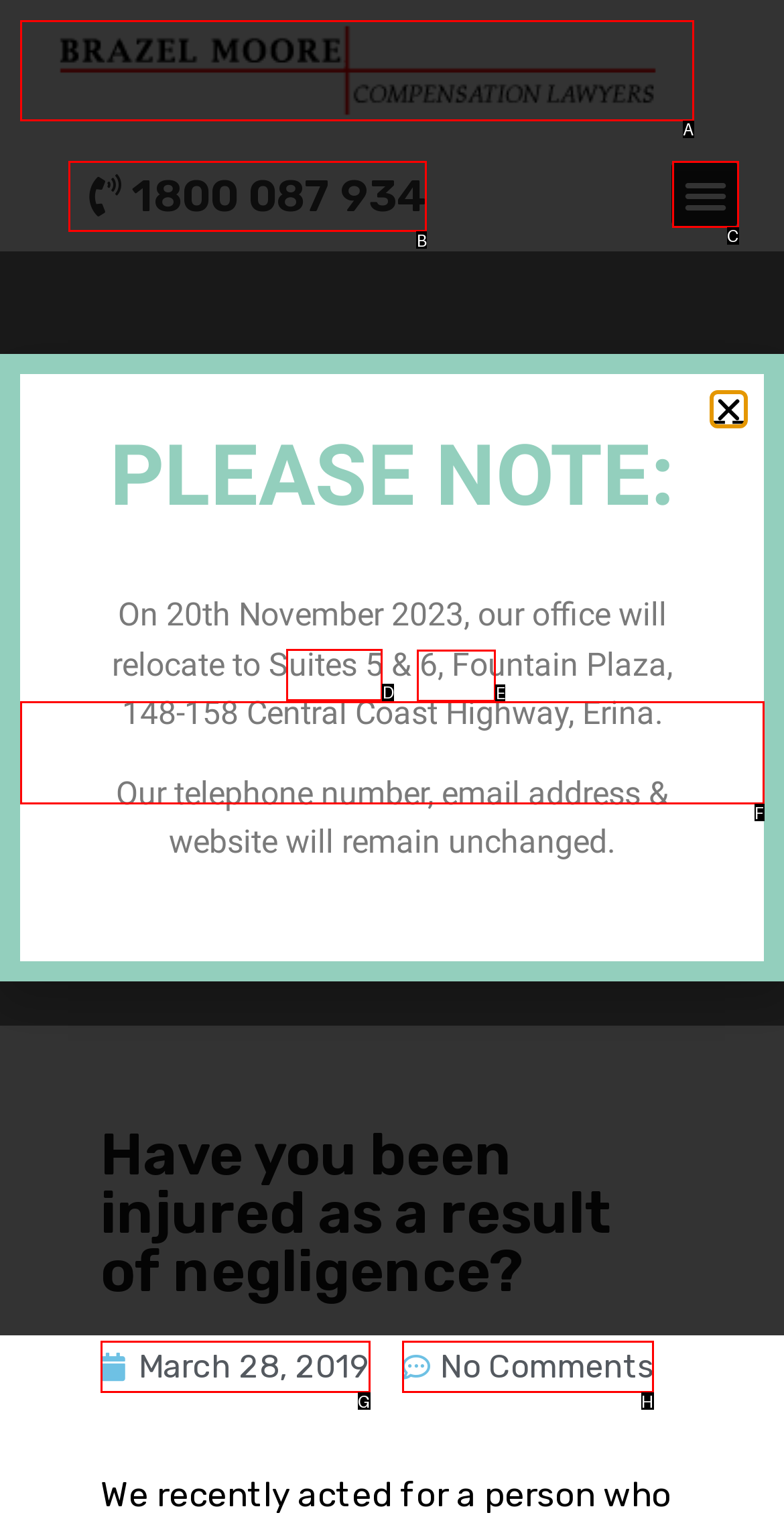Indicate which lettered UI element to click to fulfill the following task: Reply to the topic
Provide the letter of the correct option.

None